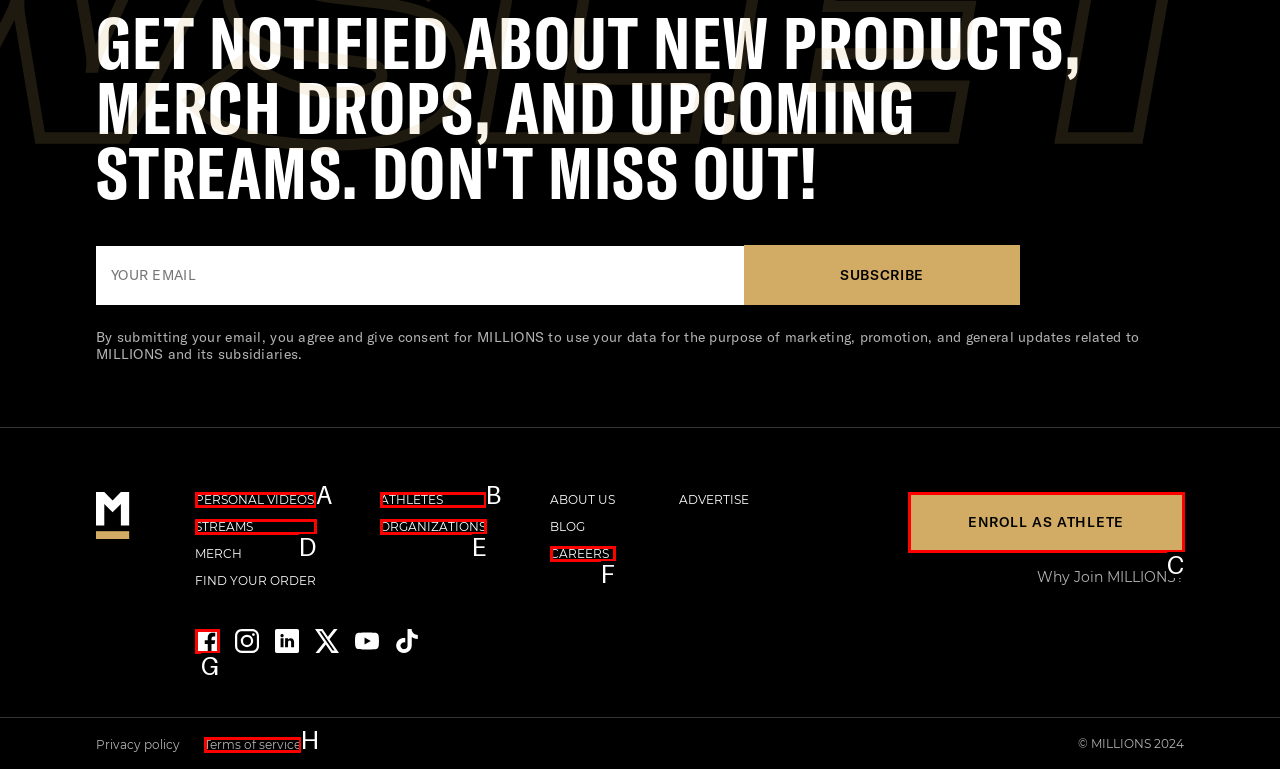Please determine which option aligns with the description: Athletes. Respond with the option’s letter directly from the available choices.

B